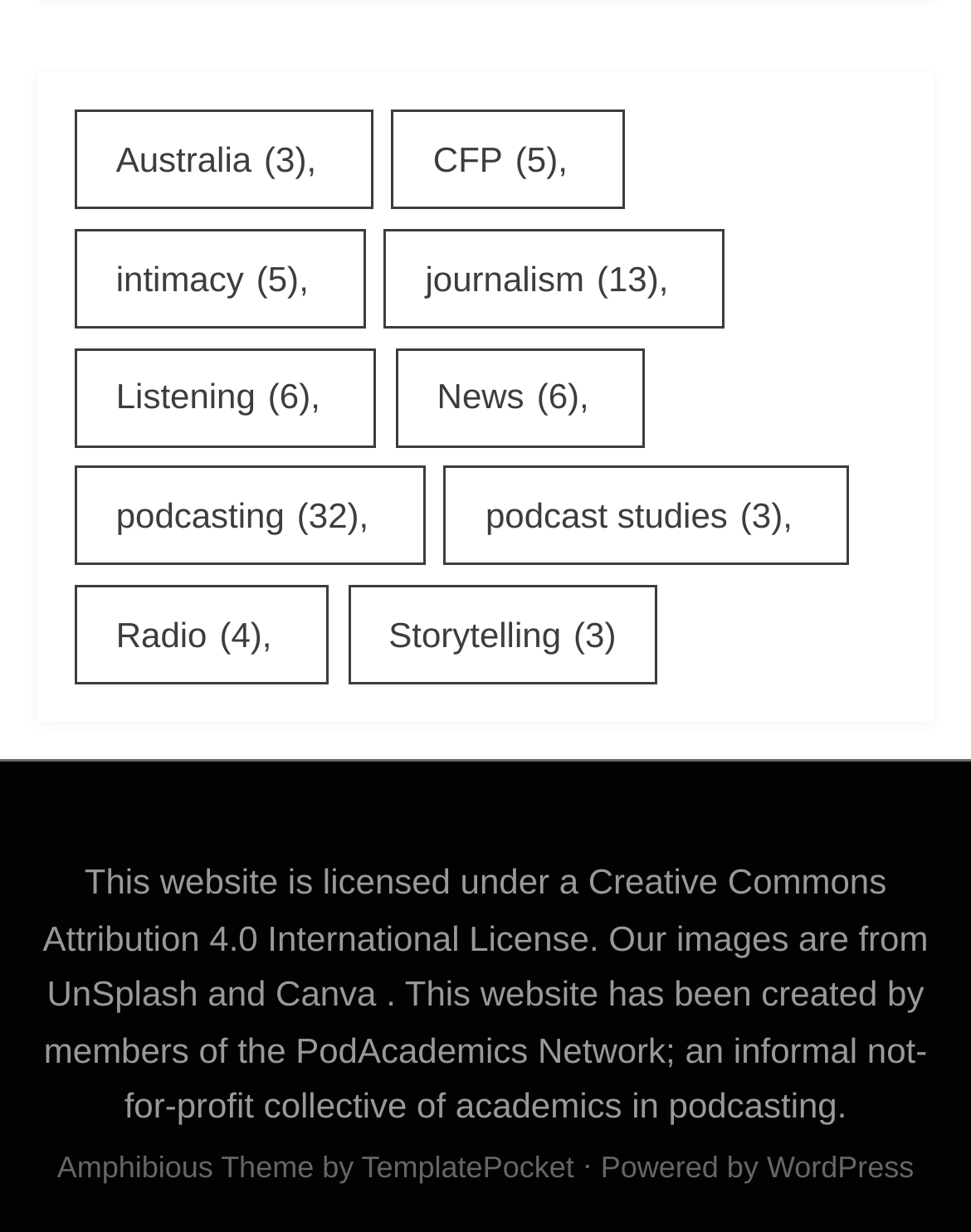What is the primary purpose of this website?
Refer to the image and offer an in-depth and detailed answer to the question.

Based on the links and text on the webpage, it appears that the primary purpose of this website is to provide resources and information related to podcasting, including topics such as intimacy, journalism, and storytelling.